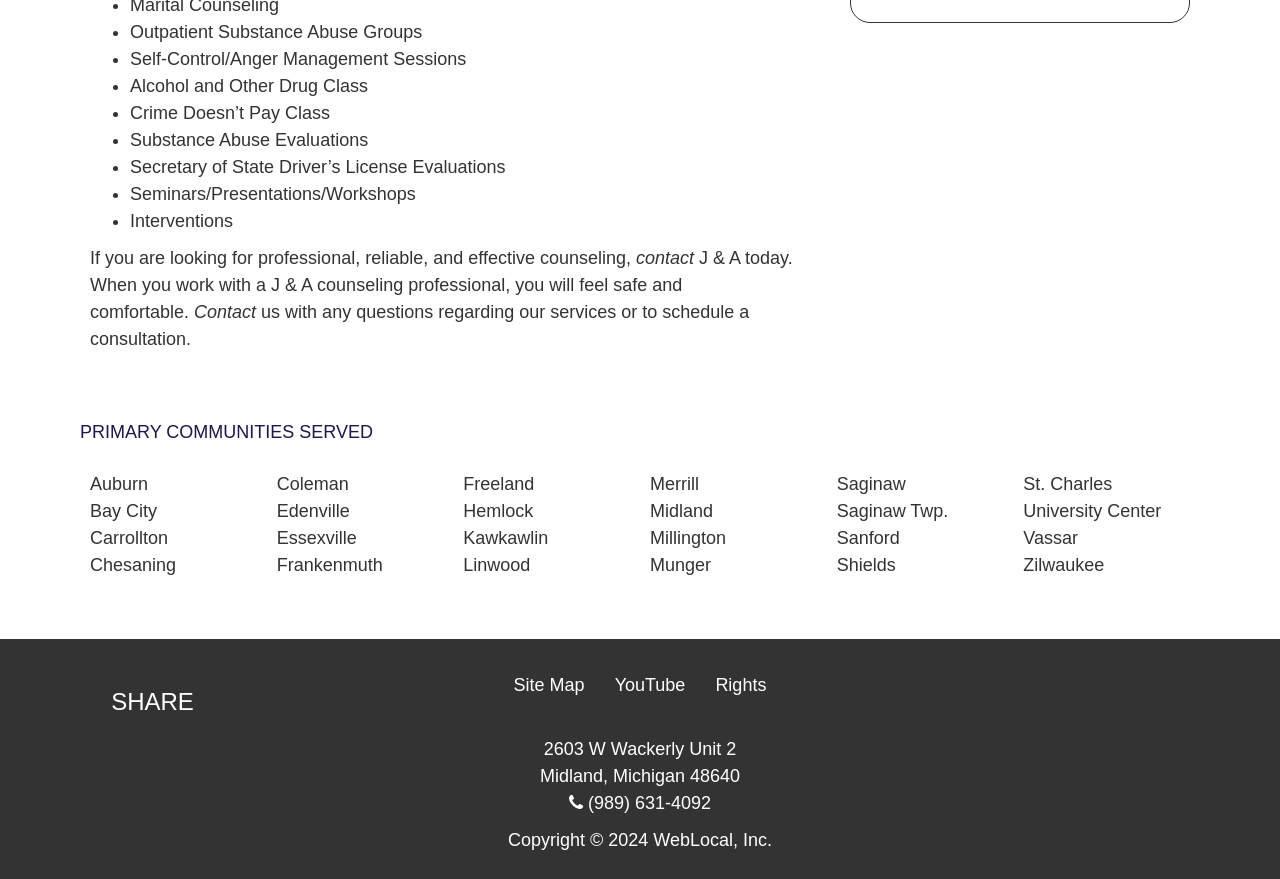Bounding box coordinates are to be given in the format (top-left x, top-left y, bottom-right x, bottom-right y). All values must be floating point numbers between 0 and 1. Provide the bounding box coordinate for the UI element described as: YouTube

[0.468, 0.751, 0.547, 0.808]